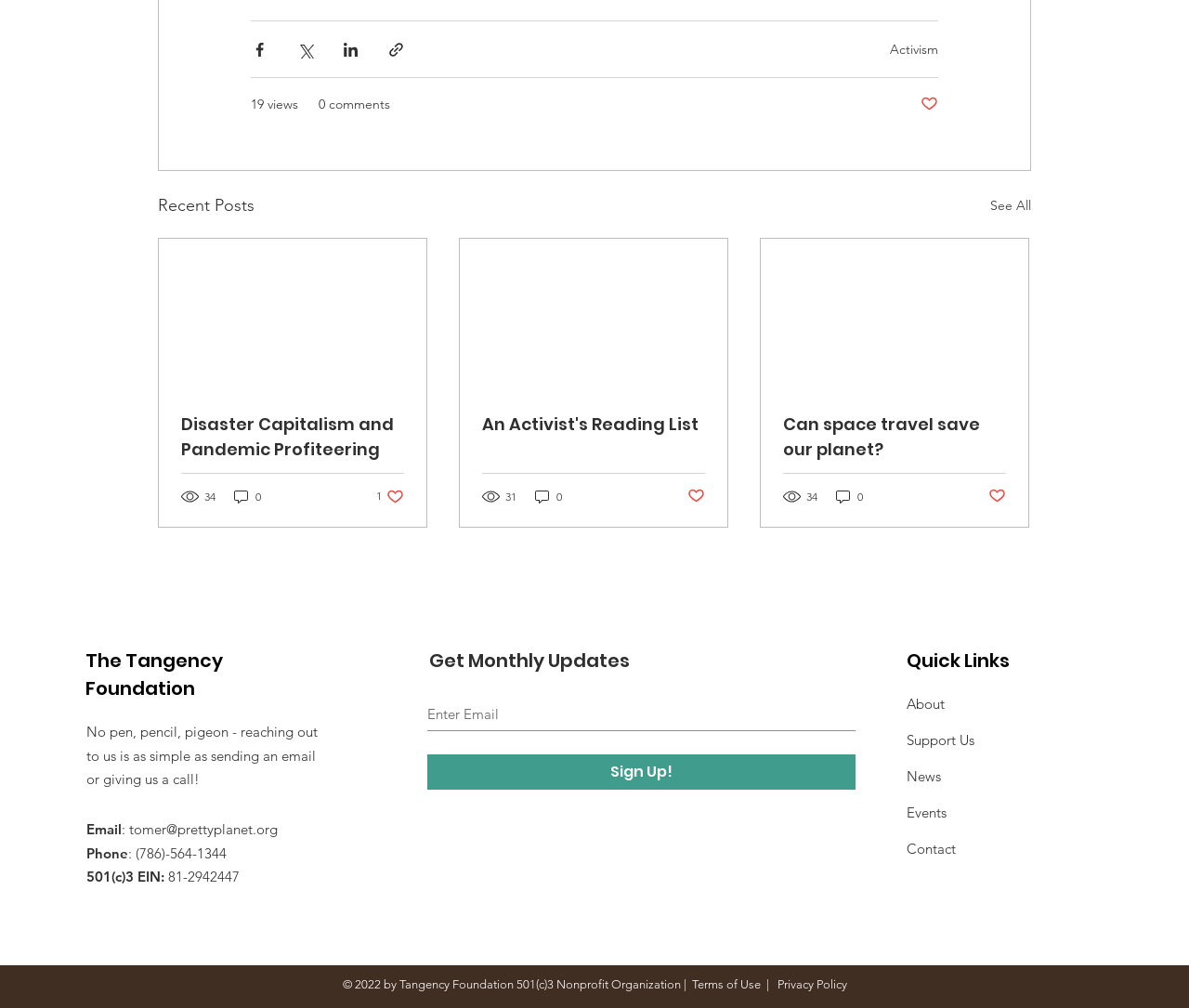Return the bounding box coordinates of the UI element that corresponds to this description: "0". The coordinates must be given as four float numbers in the range of 0 and 1, [left, top, right, bottom].

[0.195, 0.483, 0.221, 0.501]